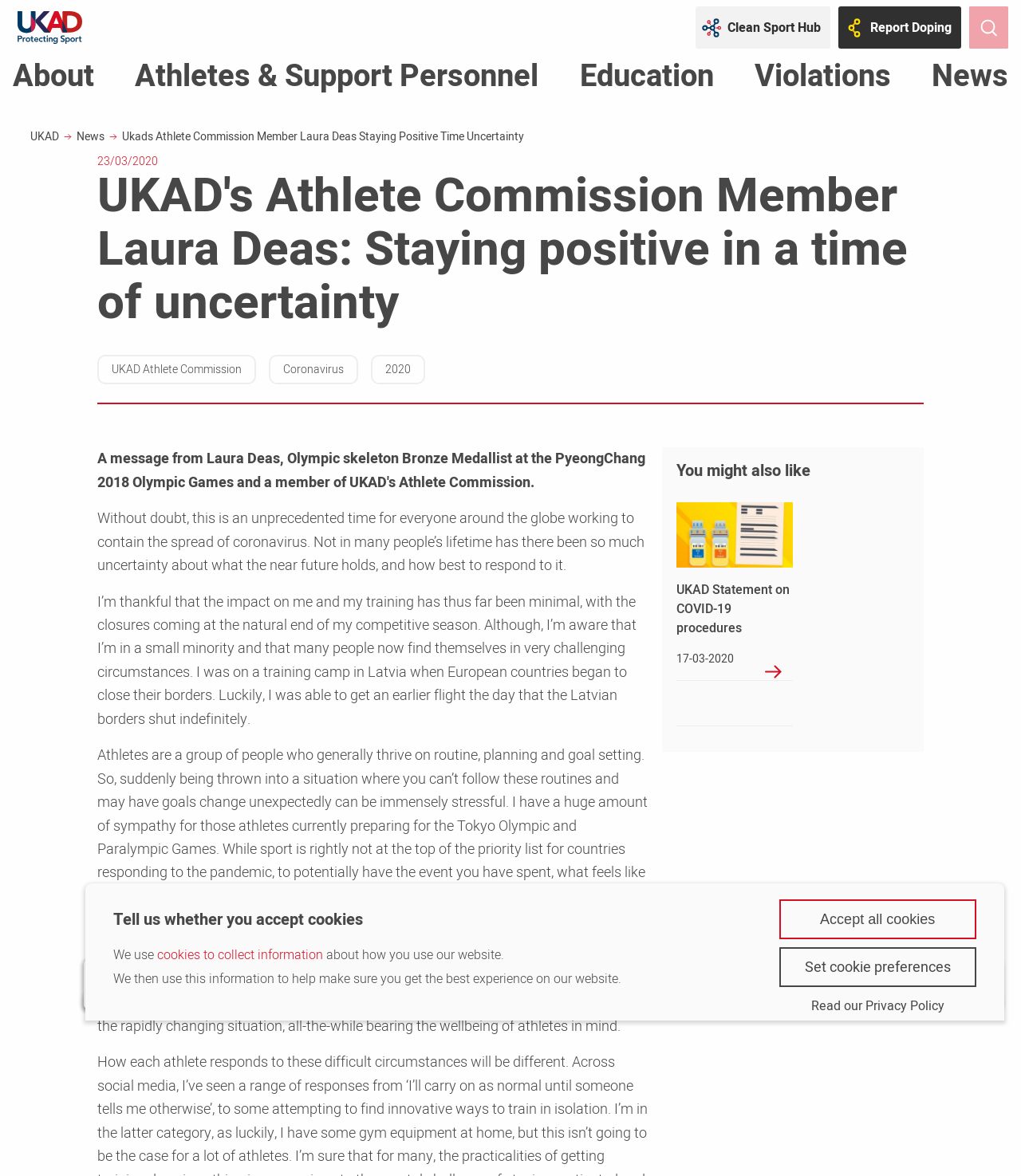Highlight the bounding box coordinates of the element you need to click to perform the following instruction: "Toggle site search."

[0.949, 0.005, 0.988, 0.041]